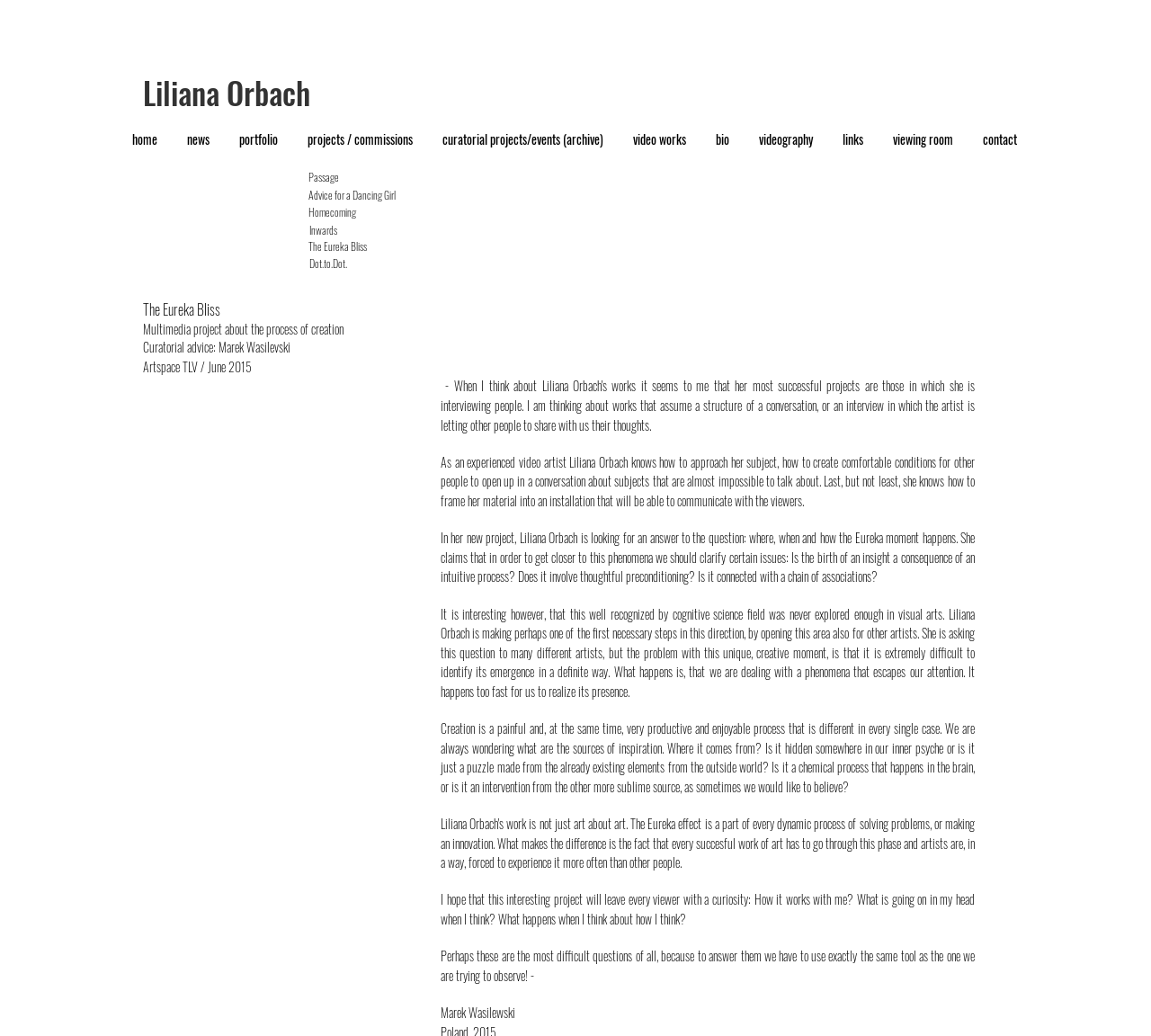Produce a meticulous description of the webpage.

The webpage is about Liliana Orbach, an artist, and features a navigation menu at the top with 11 links to different sections, including "home", "news", "portfolio", and "contact". Below the navigation menu, there is a heading with the artist's name, followed by a series of links to specific projects, such as "Advice for a Dancing Girl", "Inwards", and "The Eureka Bliss".

The main content of the page is focused on the project "The Eureka Bliss", which is a multimedia project about the process of creation. There are several paragraphs of text that describe the project, including quotes from Marek Wasilewski, a curator who provides advice on the project. The text discusses the concept of the Eureka moment, how it happens, and how Liliana Orbach is exploring this idea in her work.

The text is arranged in a single column, with headings and paragraphs of varying lengths. There are no images on the page, but the text is formatted with clear headings and whitespace to make it easy to read. Overall, the page provides a detailed description of Liliana Orbach's project "The Eureka Bliss" and its concept, with quotes and insights from a curator.